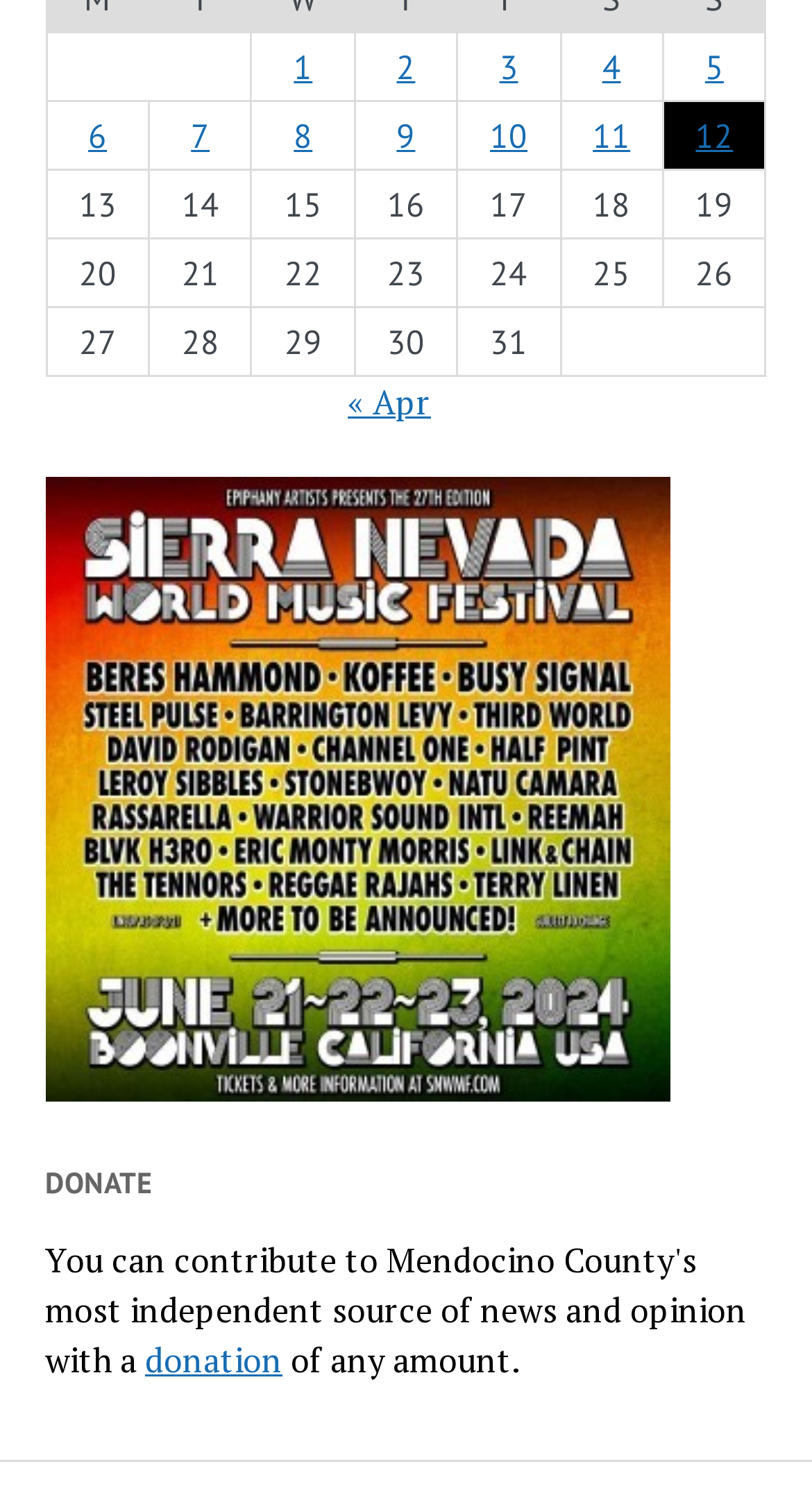Locate the bounding box coordinates of the area where you should click to accomplish the instruction: "Click on 'Previous and next months'".

[0.056, 0.253, 0.944, 0.286]